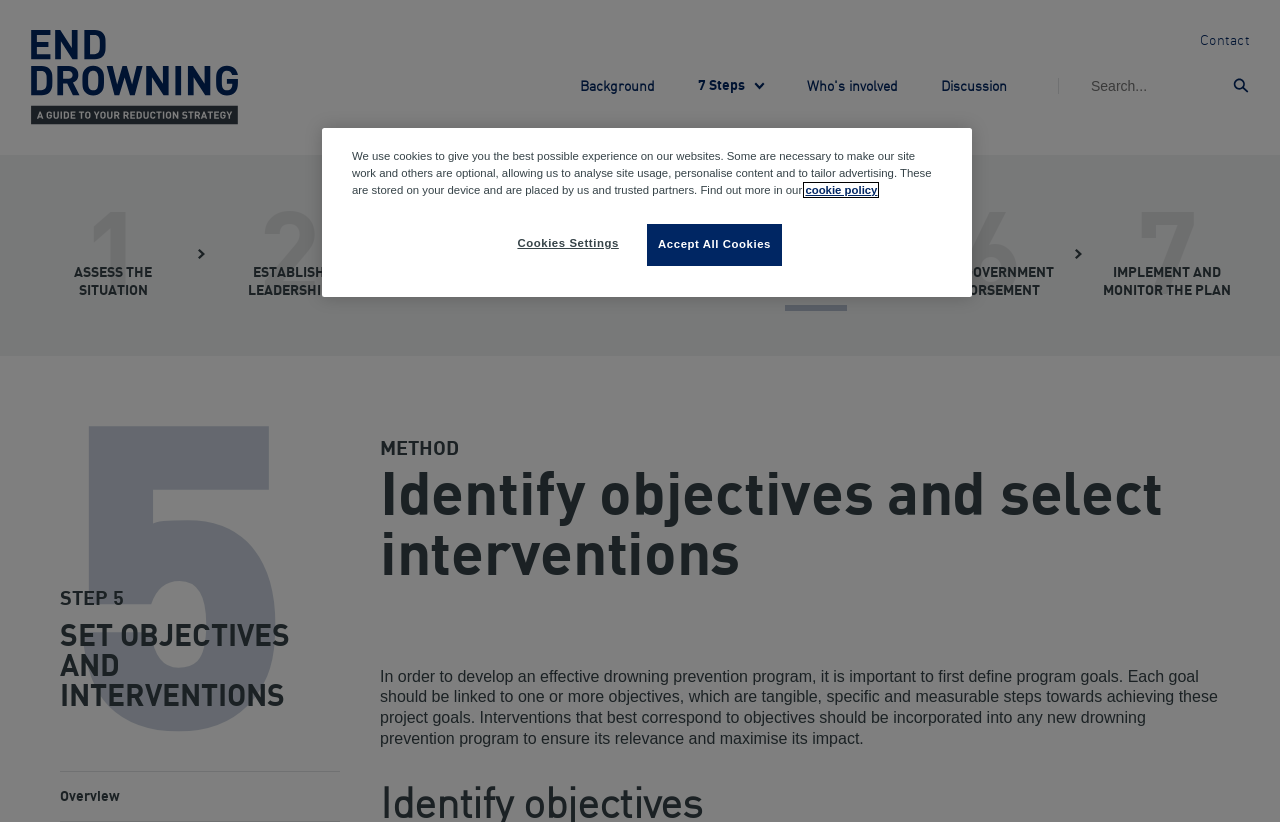Please specify the bounding box coordinates of the element that should be clicked to execute the given instruction: 'go to home page'. Ensure the coordinates are four float numbers between 0 and 1, expressed as [left, top, right, bottom].

[0.023, 0.036, 0.187, 0.152]